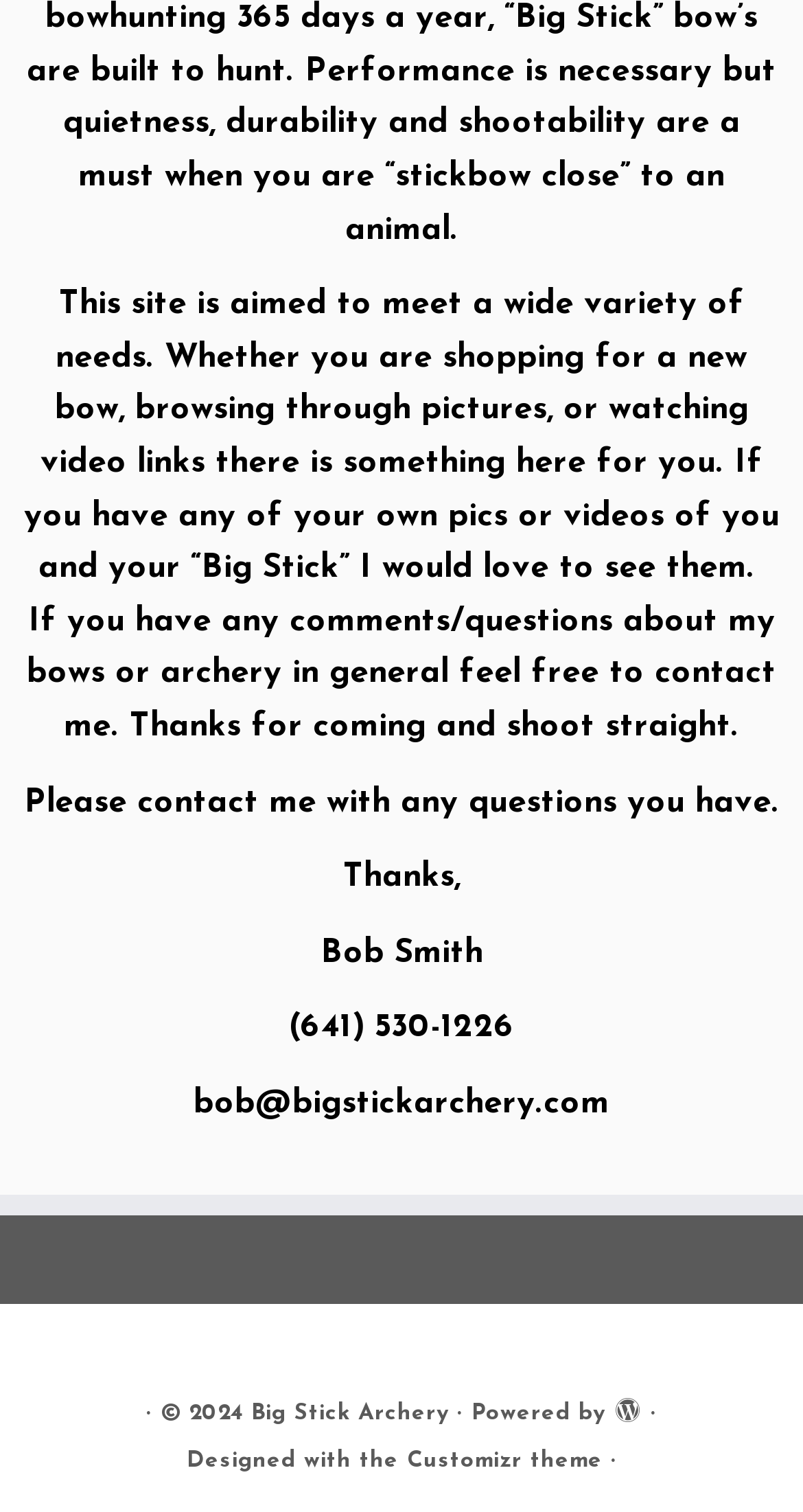Using the provided description Customizr theme, find the bounding box coordinates for the UI element. Provide the coordinates in (top-left x, top-left y, bottom-right x, bottom-right y) format, ensuring all values are between 0 and 1.

[0.506, 0.953, 0.75, 0.982]